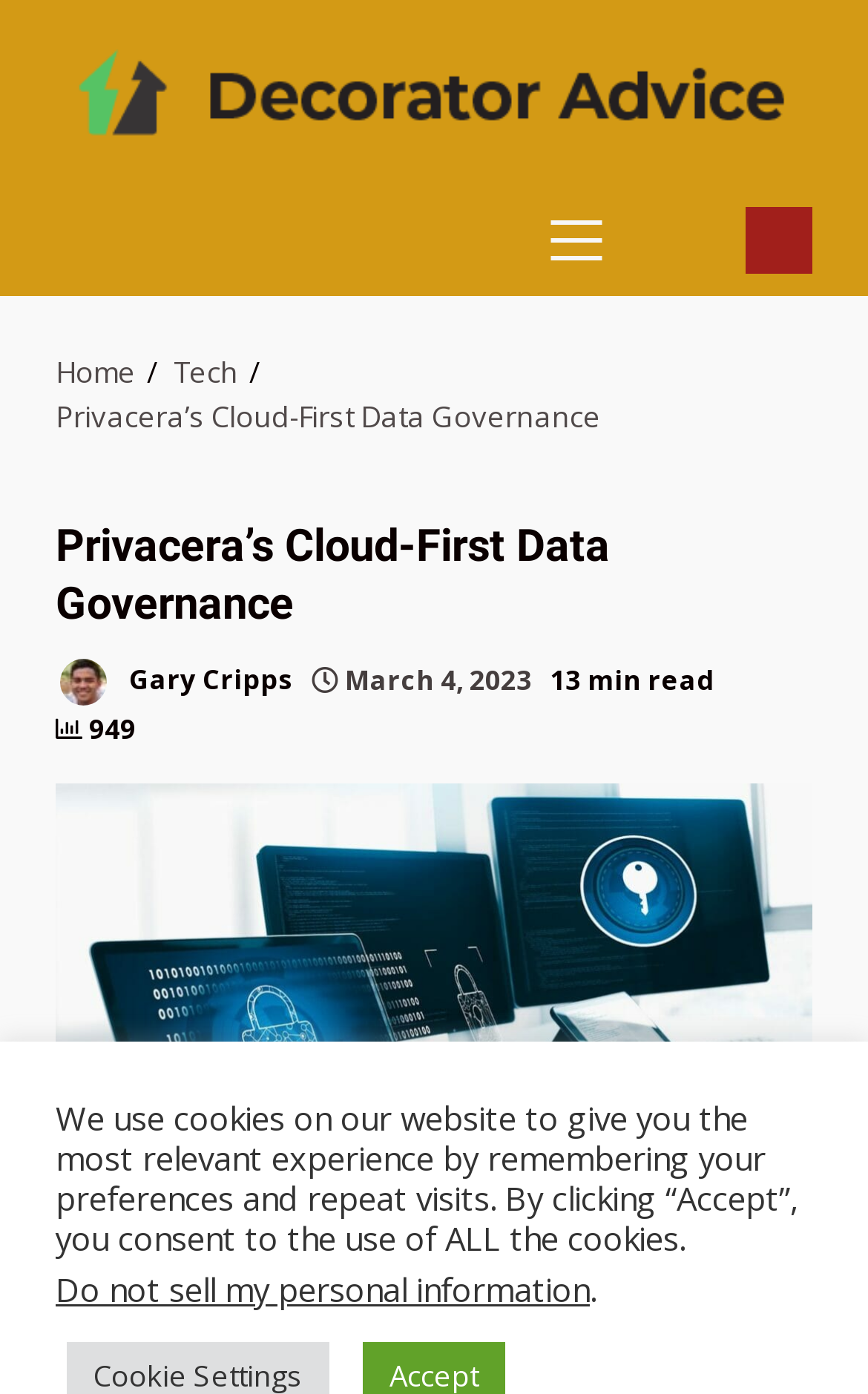What is the date of the current article?
Based on the image, answer the question with as much detail as possible.

I found the date by looking at the header section of the article, which shows the publication date as 'March 4, 2023'.